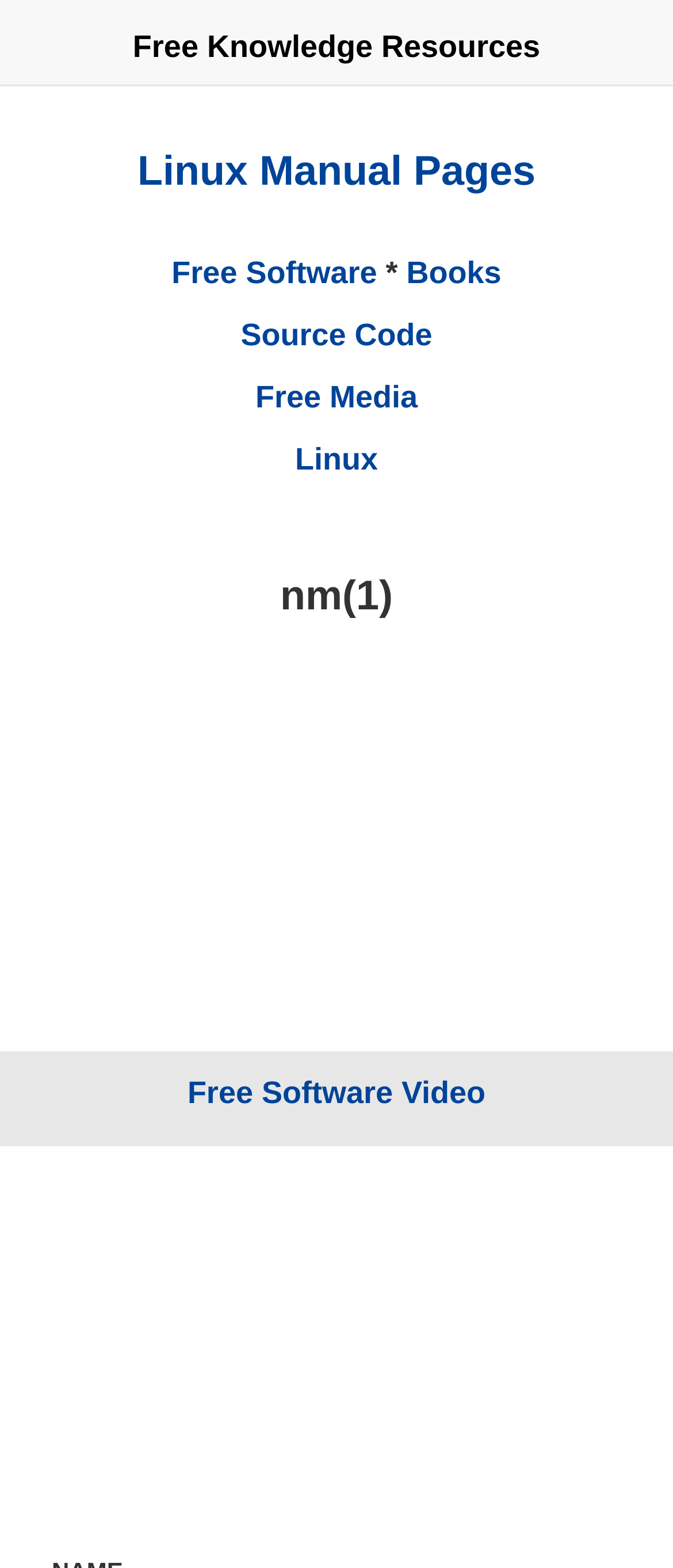Pinpoint the bounding box coordinates of the element that must be clicked to accomplish the following instruction: "check Source Code". The coordinates should be in the format of four float numbers between 0 and 1, i.e., [left, top, right, bottom].

[0.358, 0.203, 0.642, 0.225]